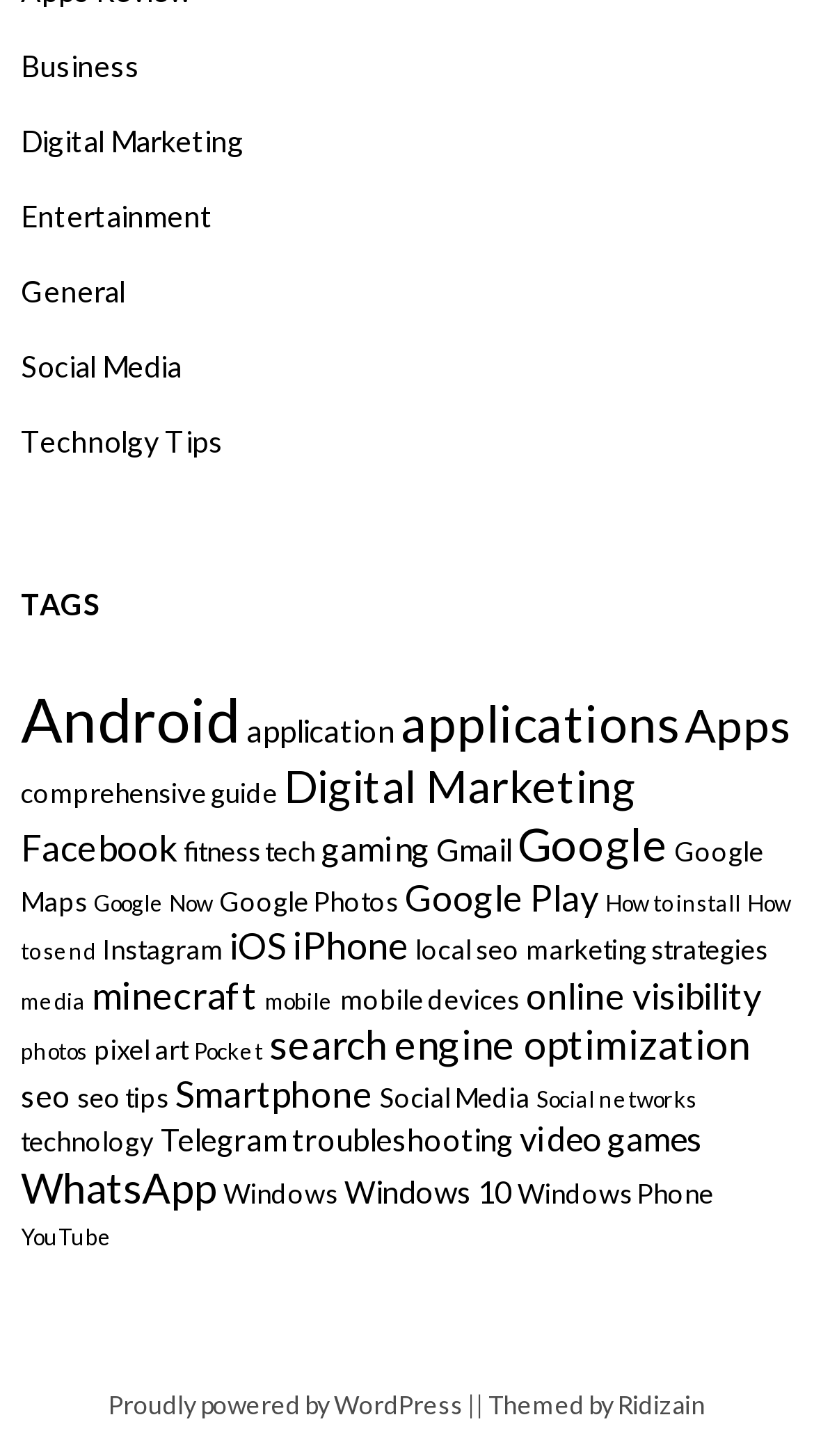Identify the bounding box for the element characterized by the following description: "iPhone".

[0.359, 0.633, 0.503, 0.665]